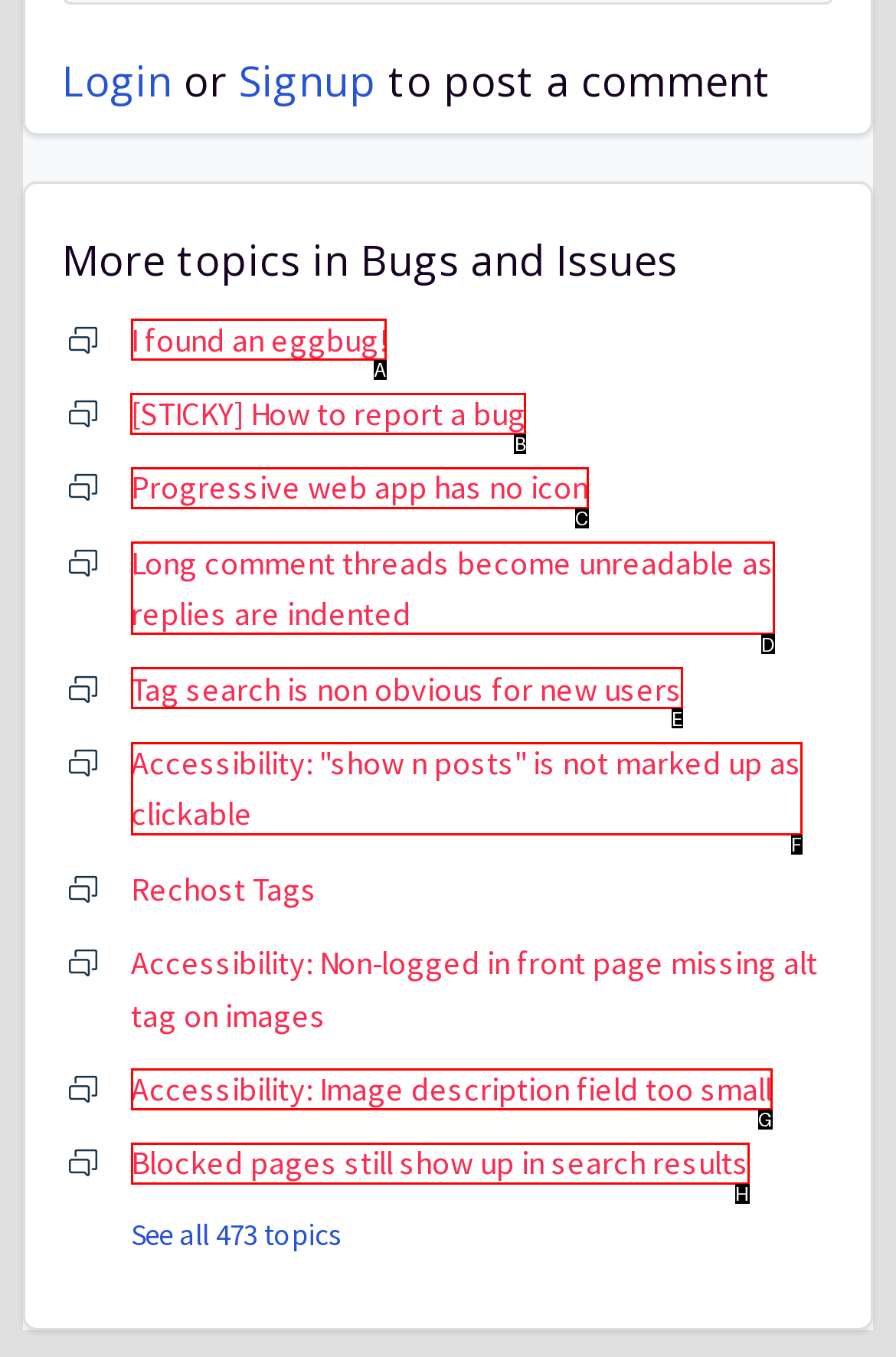Identify the correct choice to execute this task: Read the sticky post on how to report a bug
Respond with the letter corresponding to the right option from the available choices.

B